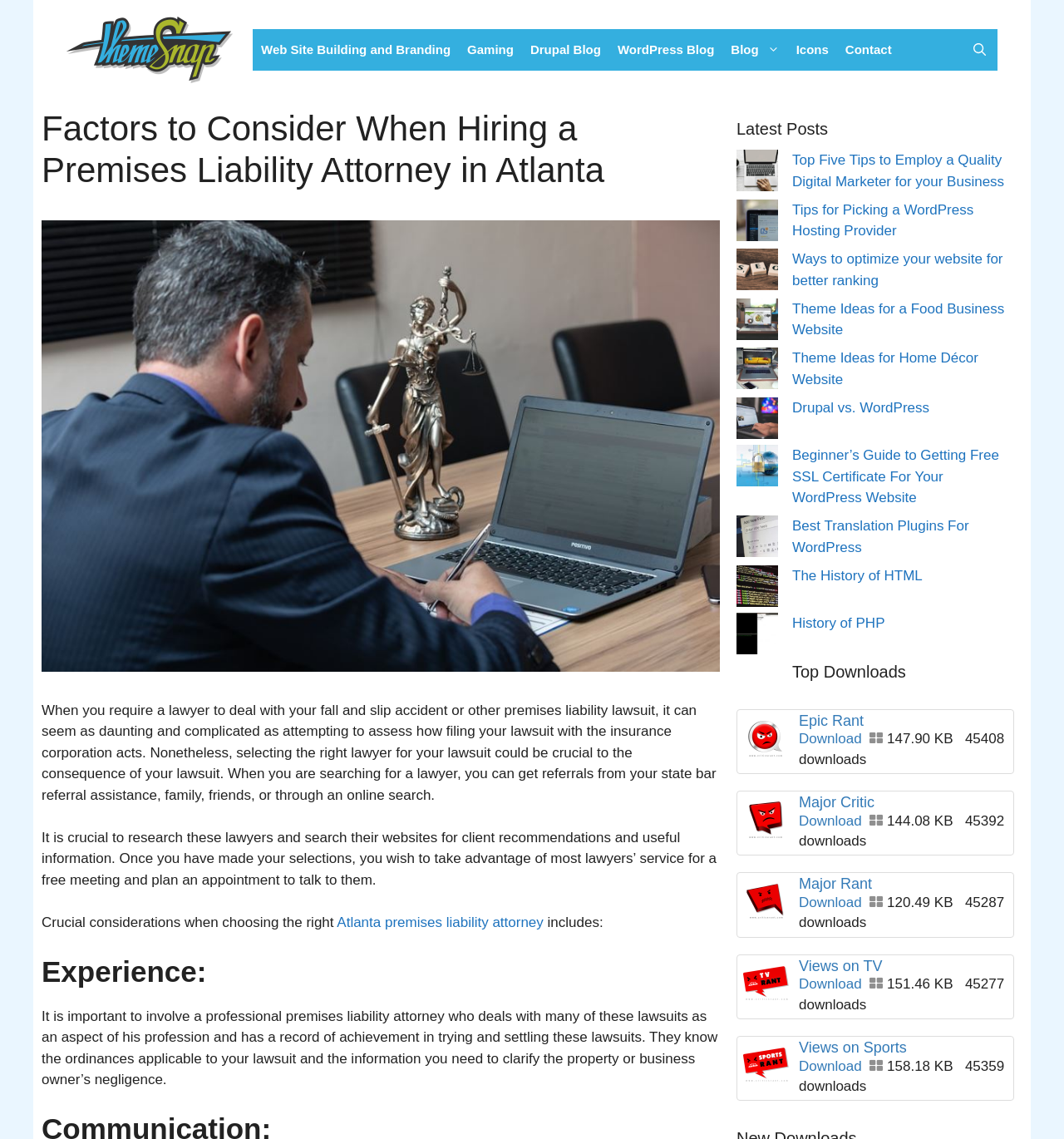What is the topic of the webpage?
Refer to the image and respond with a one-word or short-phrase answer.

Premises Liability Attorney